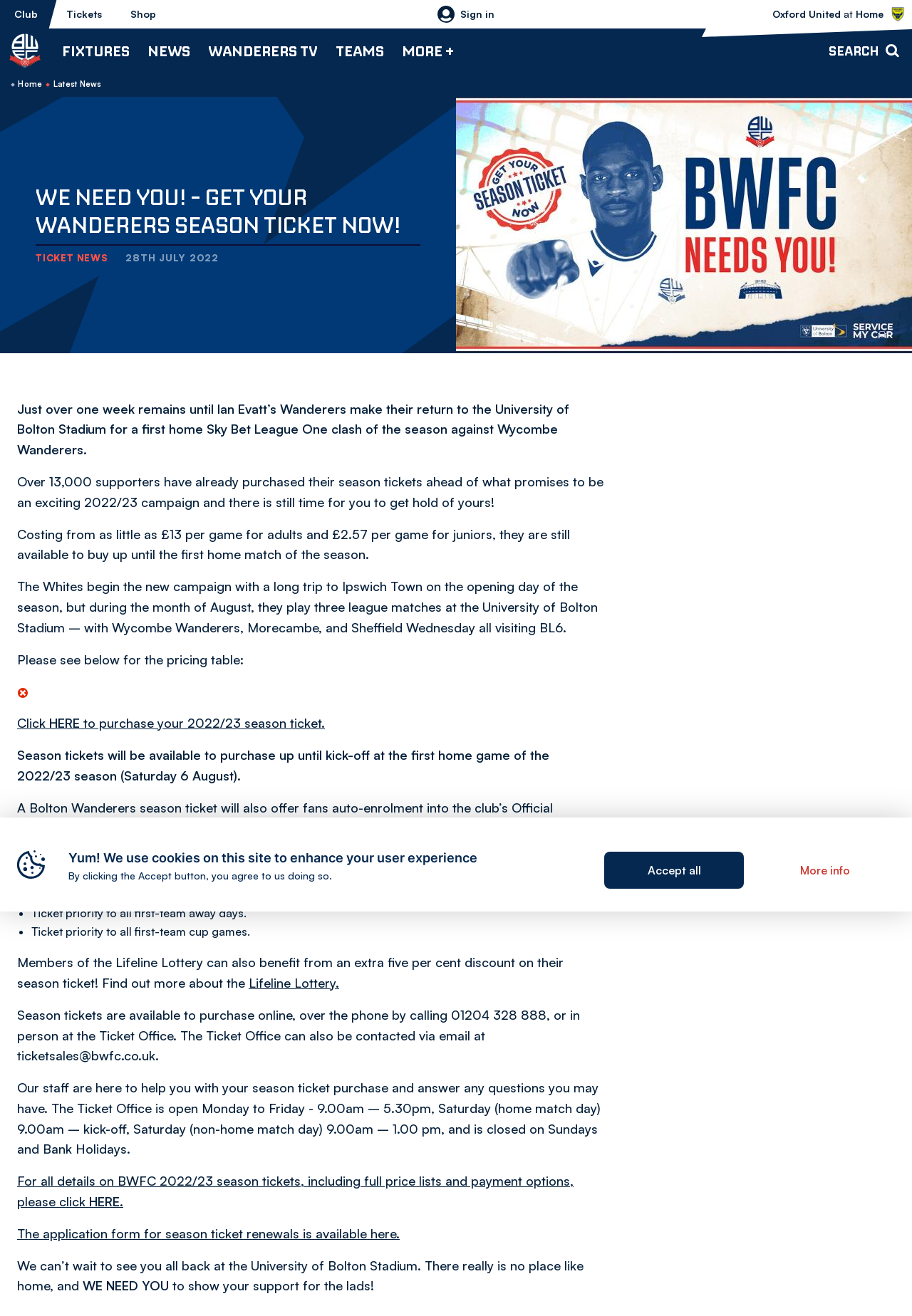Highlight the bounding box coordinates of the region I should click on to meet the following instruction: "Go to the 'Fixtures' page".

[0.068, 0.022, 0.142, 0.055]